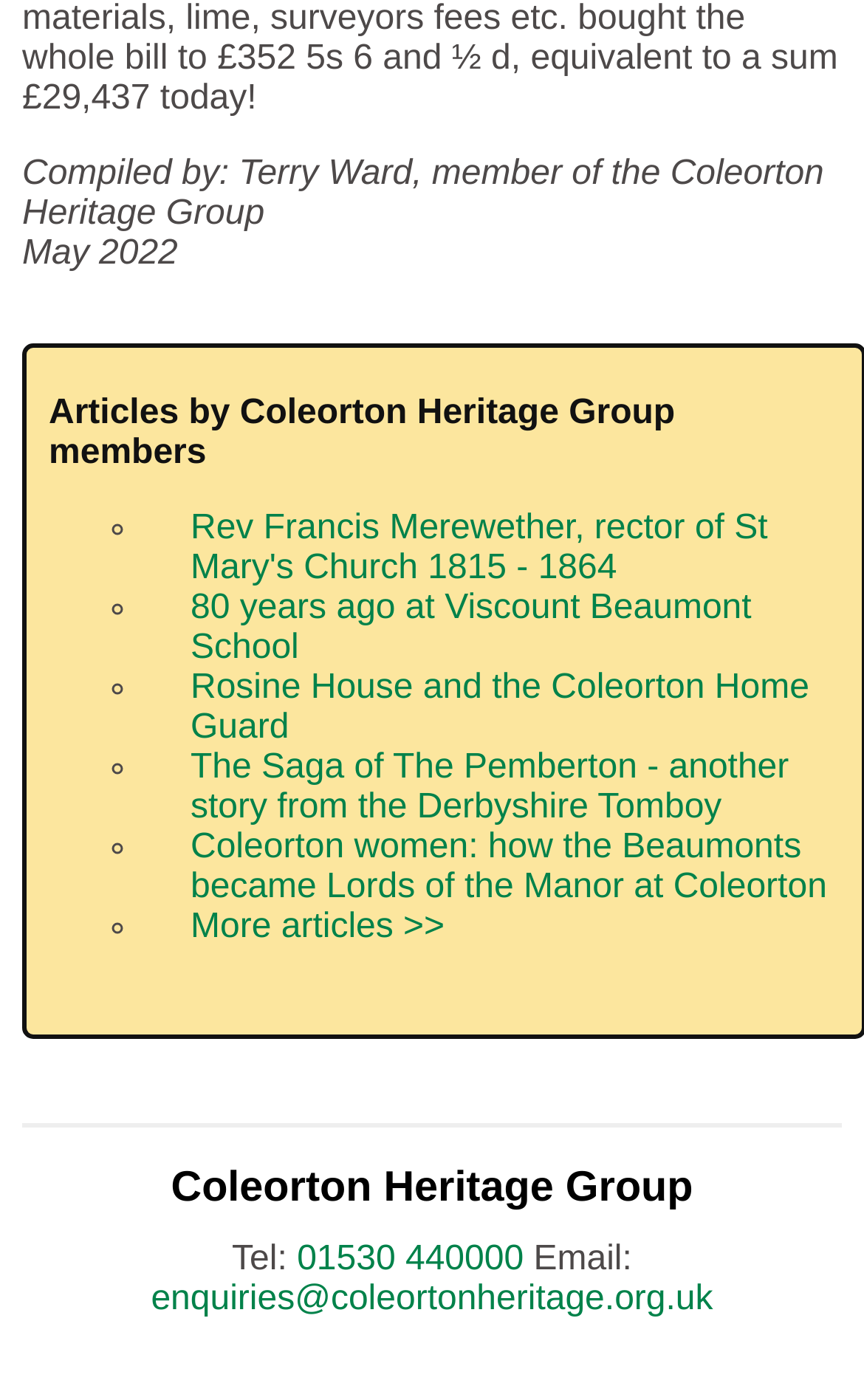Answer the following query concisely with a single word or phrase:
What is the topic of the first article?

Rev Francis Merewether